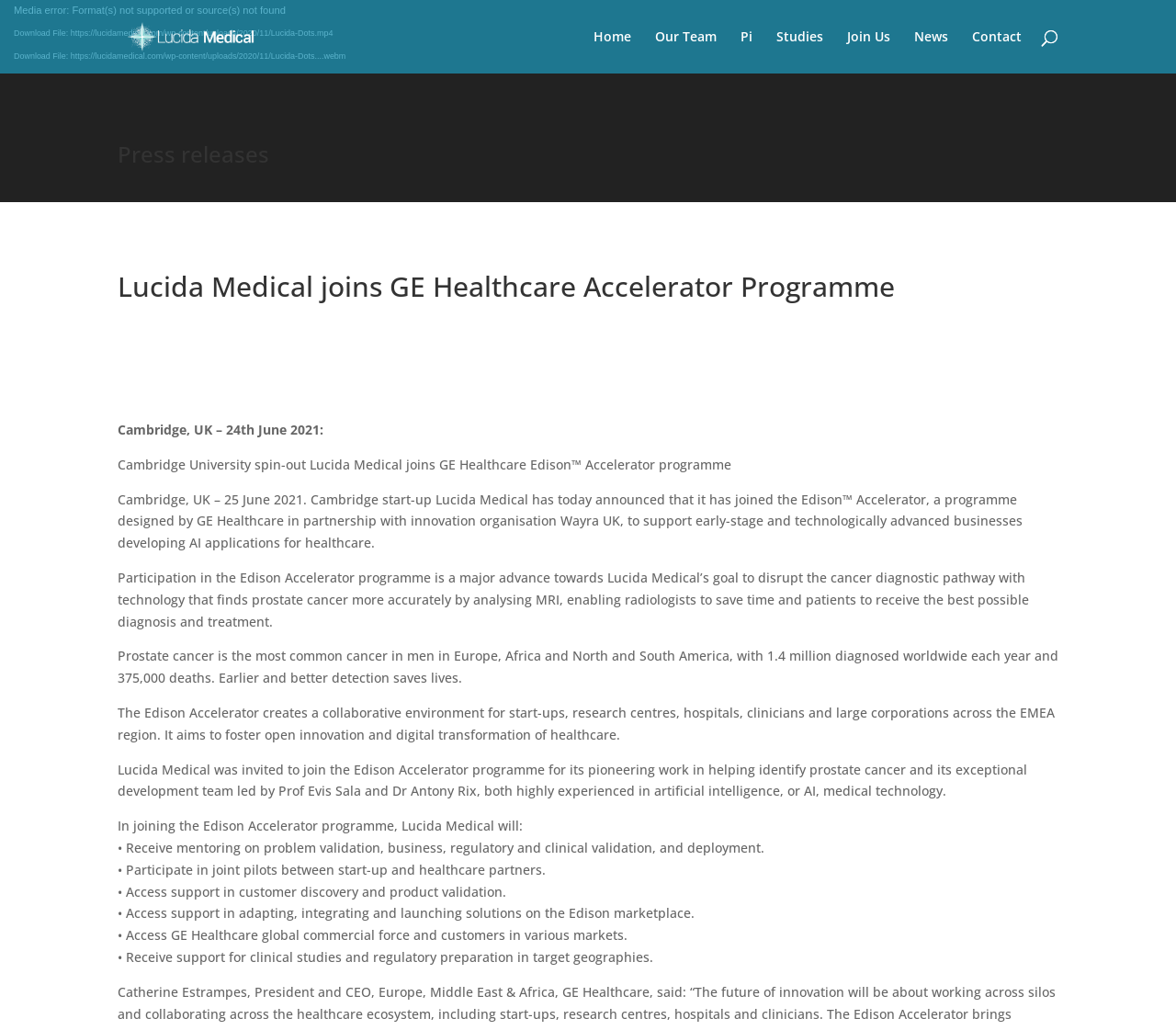Kindly determine the bounding box coordinates of the area that needs to be clicked to fulfill this instruction: "Go to the Home page".

[0.505, 0.029, 0.537, 0.071]